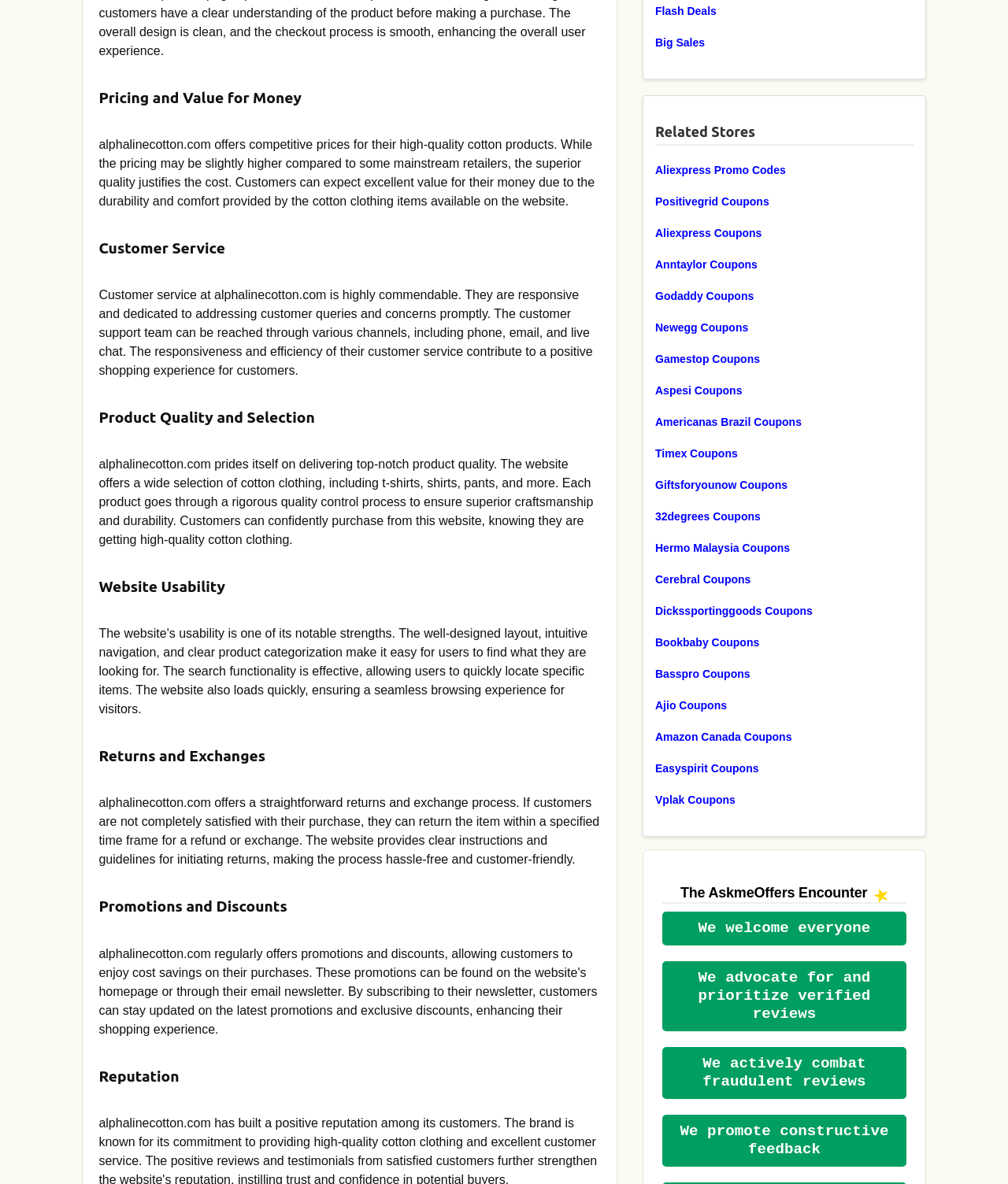Specify the bounding box coordinates of the area to click in order to execute this command: 'Click on 'We welcome everyone''. The coordinates should consist of four float numbers ranging from 0 to 1, and should be formatted as [left, top, right, bottom].

[0.657, 0.77, 0.899, 0.798]